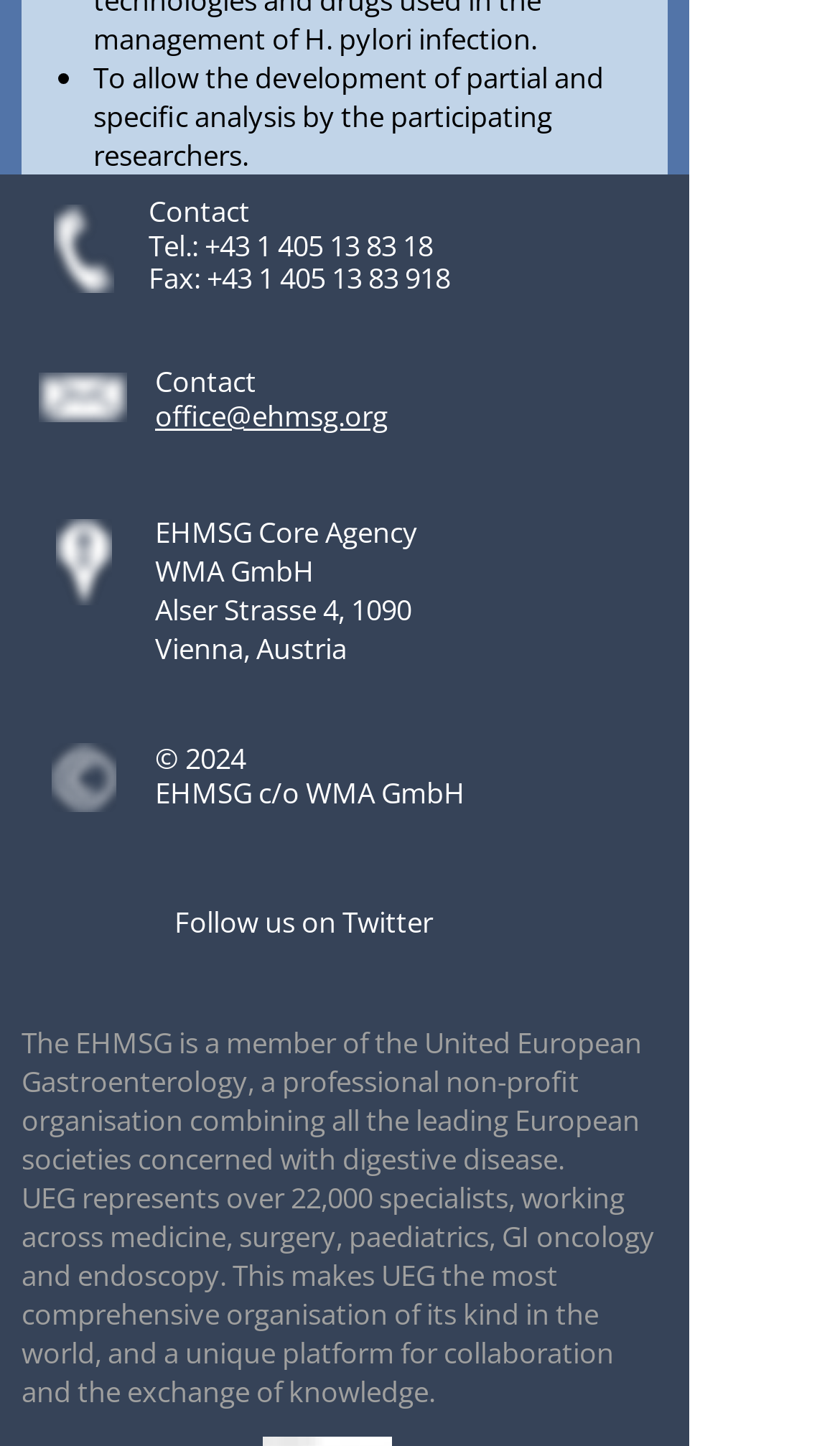Given the description "office@ehmsg.org", provide the bounding box coordinates of the corresponding UI element.

[0.185, 0.273, 0.462, 0.3]